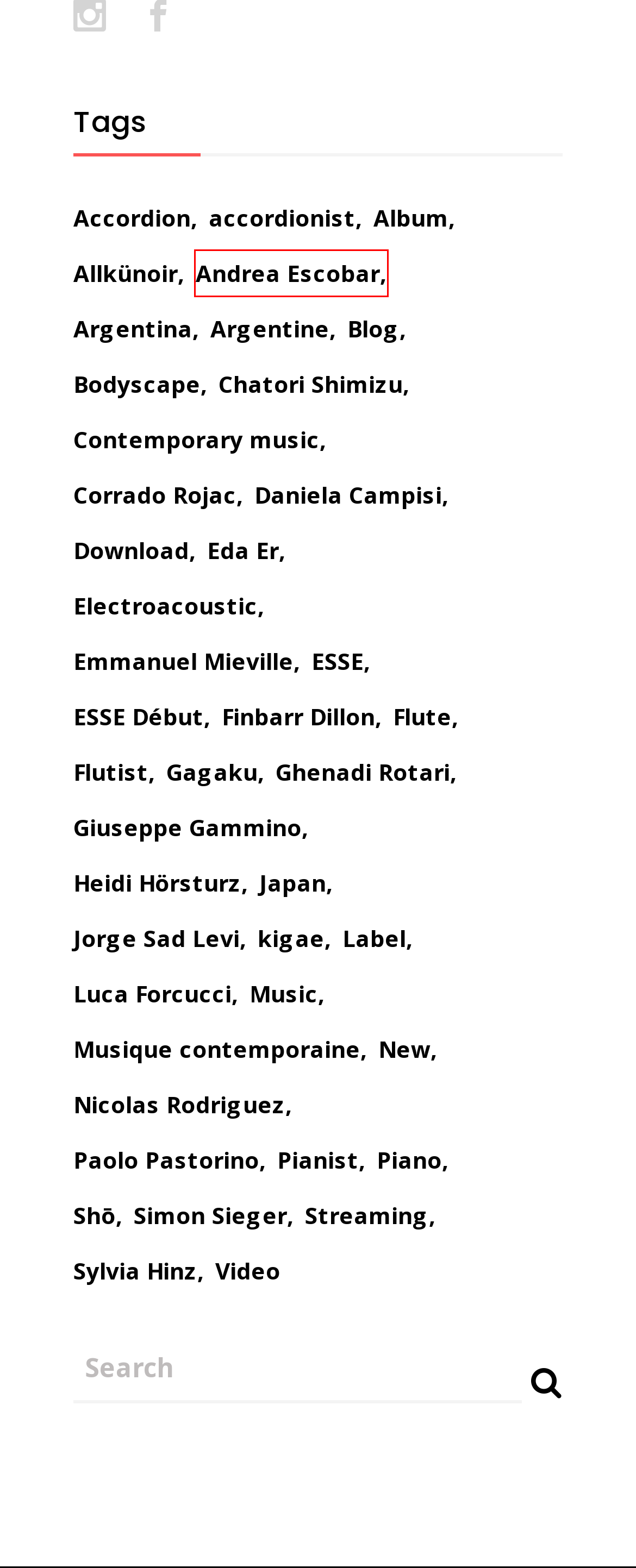Observe the screenshot of a webpage with a red bounding box around an element. Identify the webpage description that best fits the new page after the element inside the bounding box is clicked. The candidates are:
A. Heidi Hörsturz | ELEKTRAMUSIC
B. Andrea Escobar | ELEKTRAMUSIC
C. kigae | ELEKTRAMUSIC
D. Electroacoustic | ELEKTRAMUSIC
E. Chatori Shimizu | ELEKTRAMUSIC
F. Jorge Sad Levi | ELEKTRAMUSIC
G. Flutist | ELEKTRAMUSIC
H. Streaming | ELEKTRAMUSIC

B